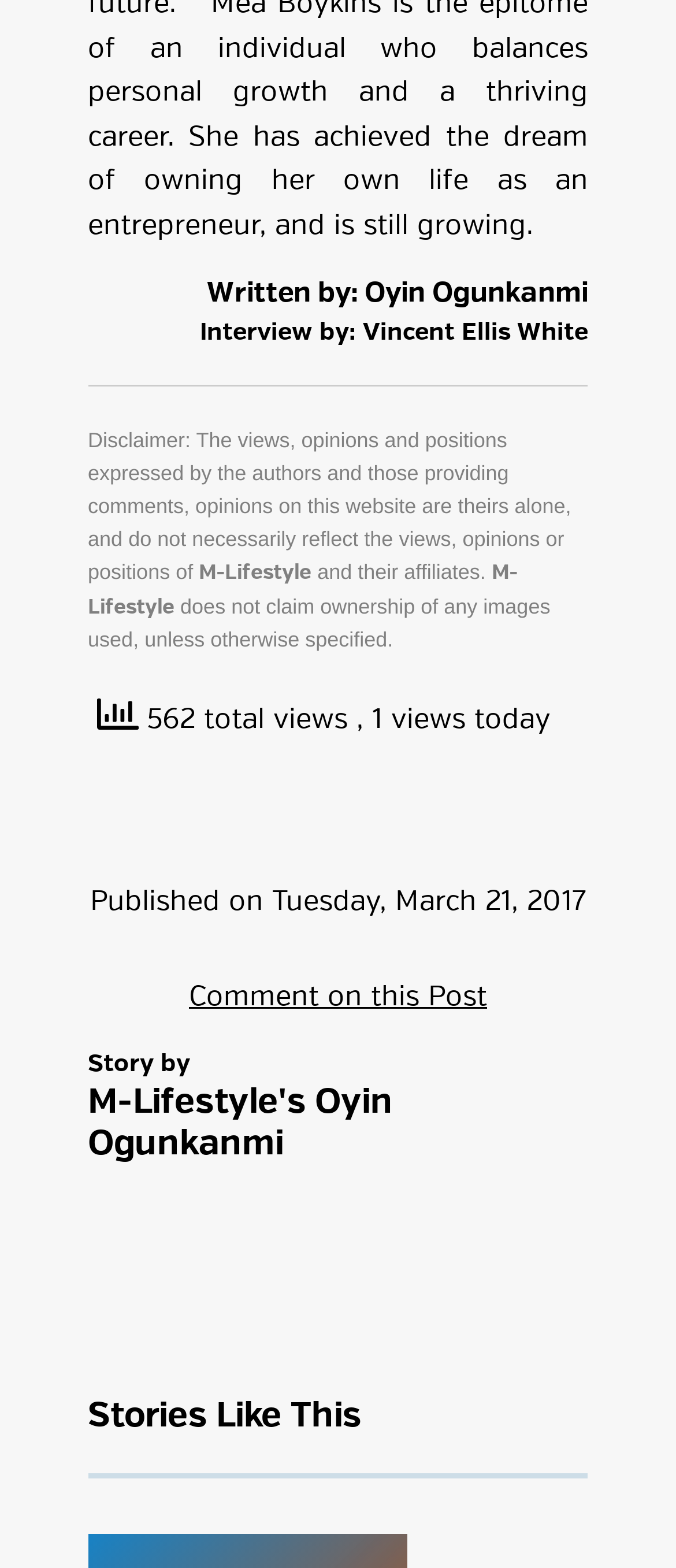What is the name of the website?
Provide a detailed answer to the question using information from the image.

The name of the website is mentioned in the Disclaimer section near the top of the webpage, which states 'the views, opinions and positions expressed by the authors and those providing comments, opinions on this website are theirs alone, and do not necessarily reflect the views, opinions or positions of M-Lifestyle and their affiliates'.